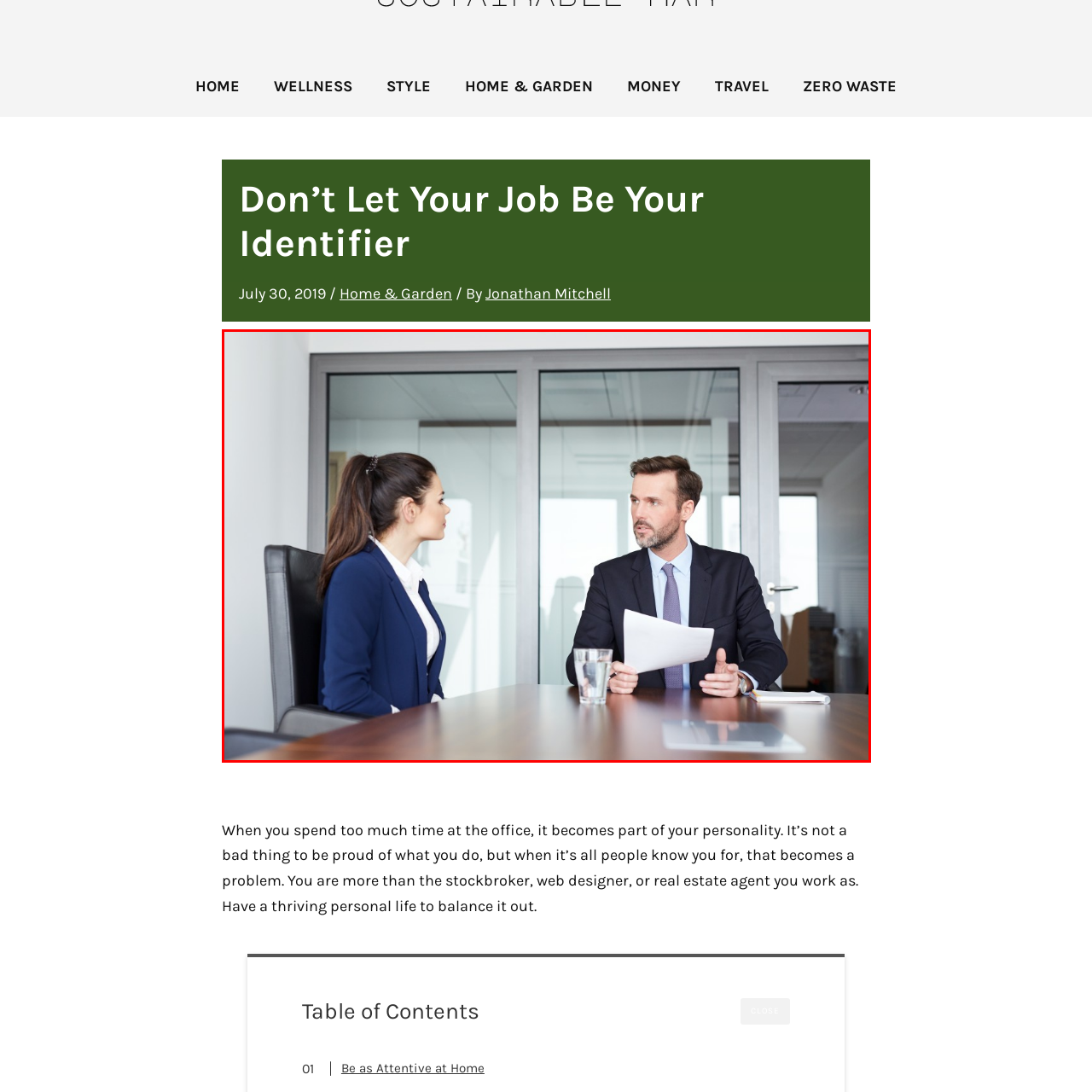What is the man holding?
Carefully examine the image highlighted by the red bounding box and provide a detailed answer to the question.

In the scene, the man is engaged in a conversation with the woman, and he is holding a stack of documents in his right hand, which implies that he is presenting or sharing information with her.